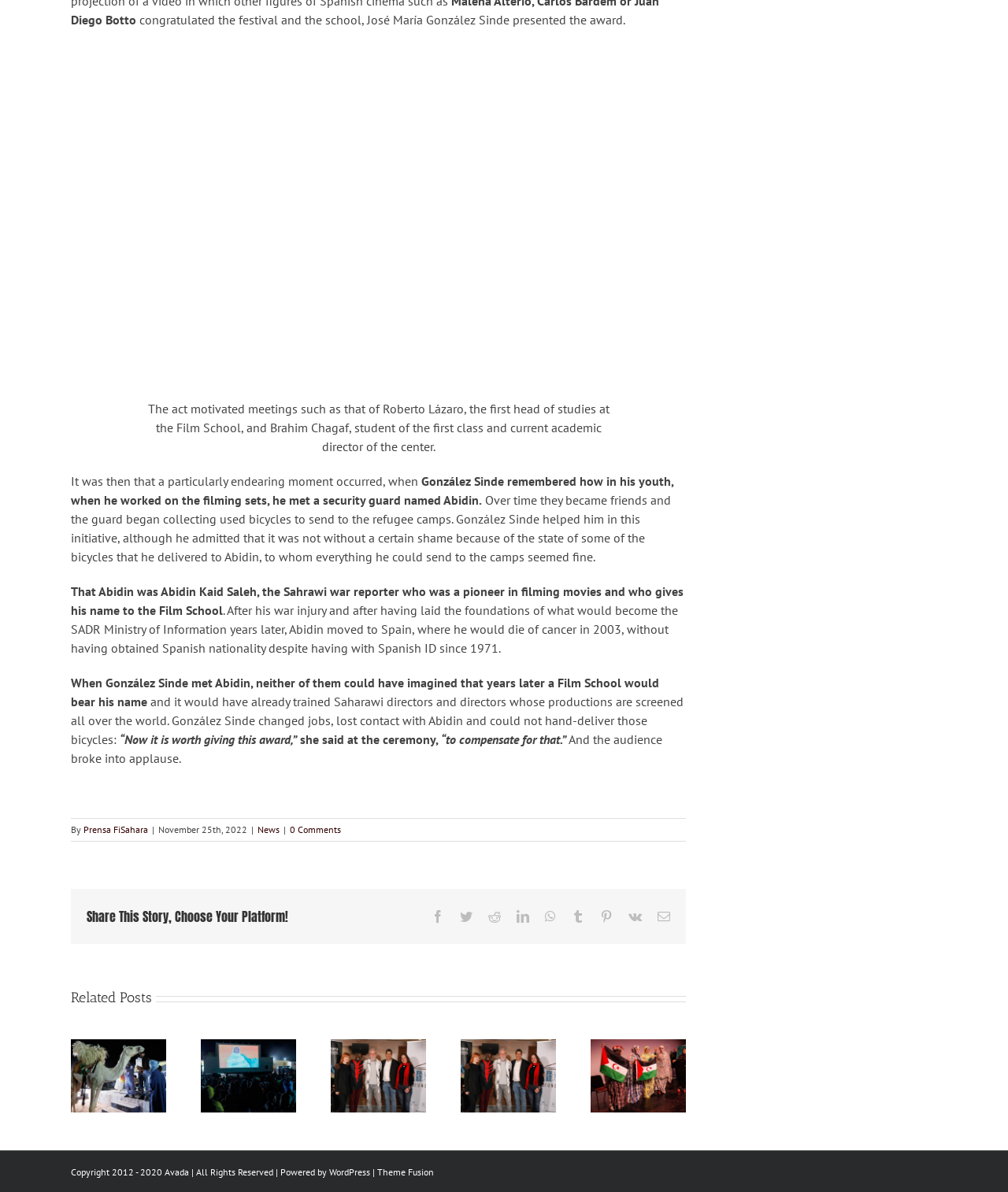Who presented the award?
Please describe in detail the information shown in the image to answer the question.

According to the text, 'José María González Sinde presented the award.' This information is found in the first paragraph of the article.